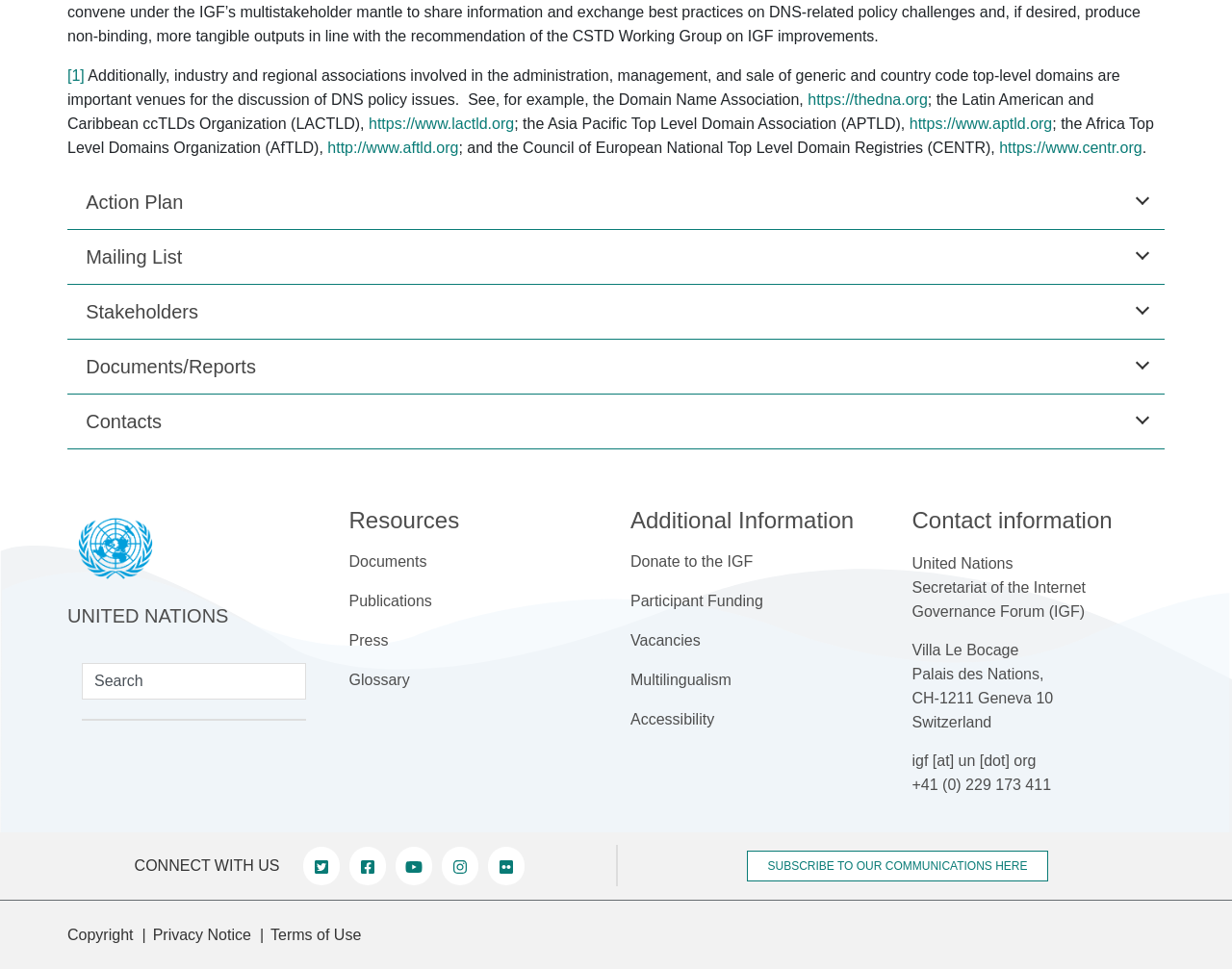Return the bounding box coordinates of the UI element that corresponds to this description: "LEARN MORE". The coordinates must be given as four float numbers in the range of 0 and 1, [left, top, right, bottom].

None